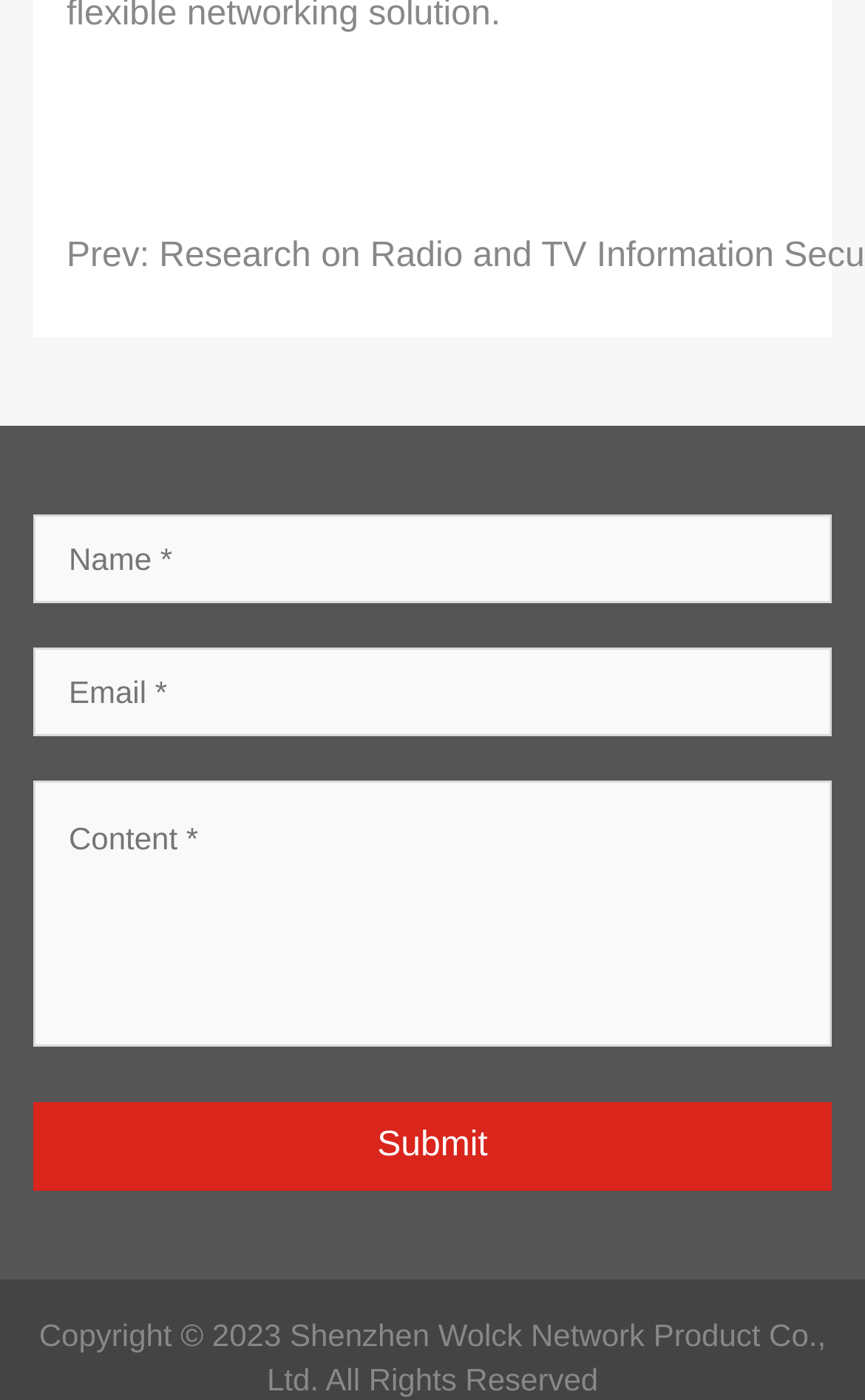Predict the bounding box for the UI component with the following description: "name="name" placeholder="Name *"".

[0.038, 0.368, 0.962, 0.431]